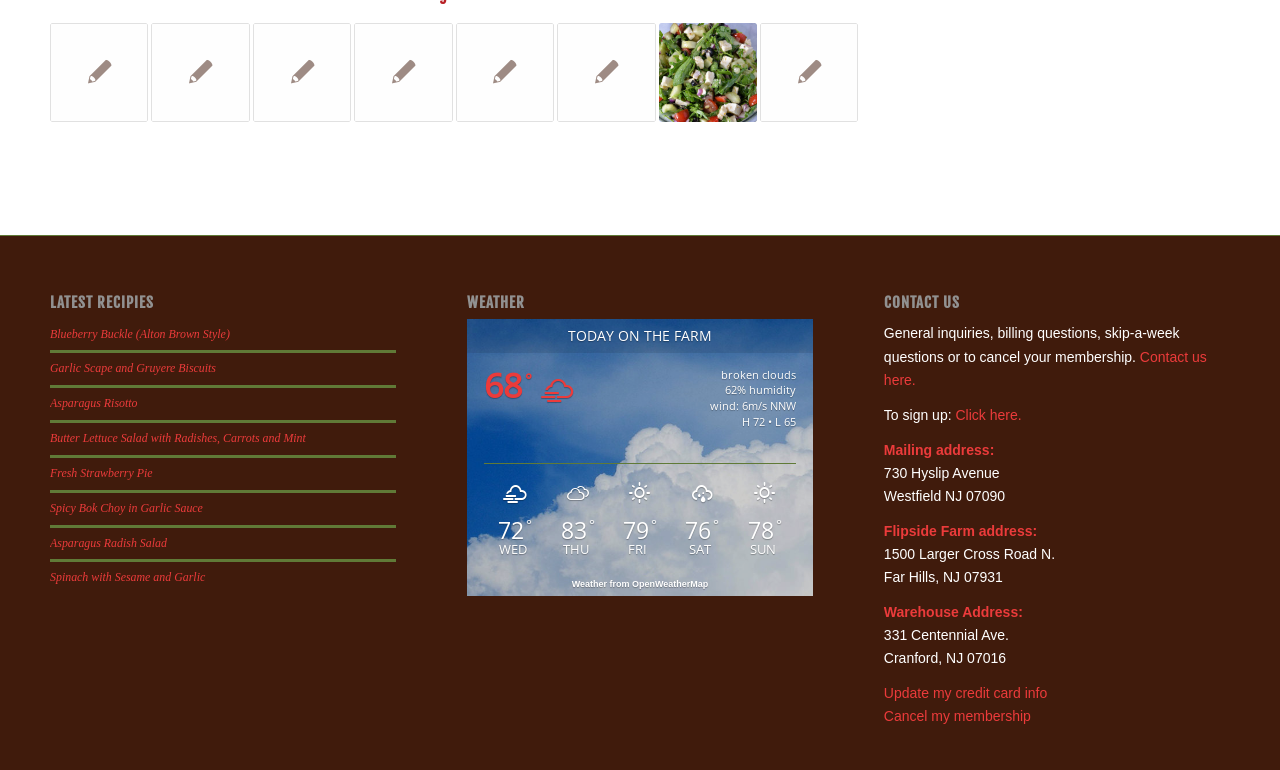Please examine the image and answer the question with a detailed explanation:
What is the current weather condition?

The webpage displays a section titled 'TODAY ON THE FARM' which includes the current weather condition, temperature, humidity, and wind speed. According to this section, the current weather condition is 'broken clouds'.